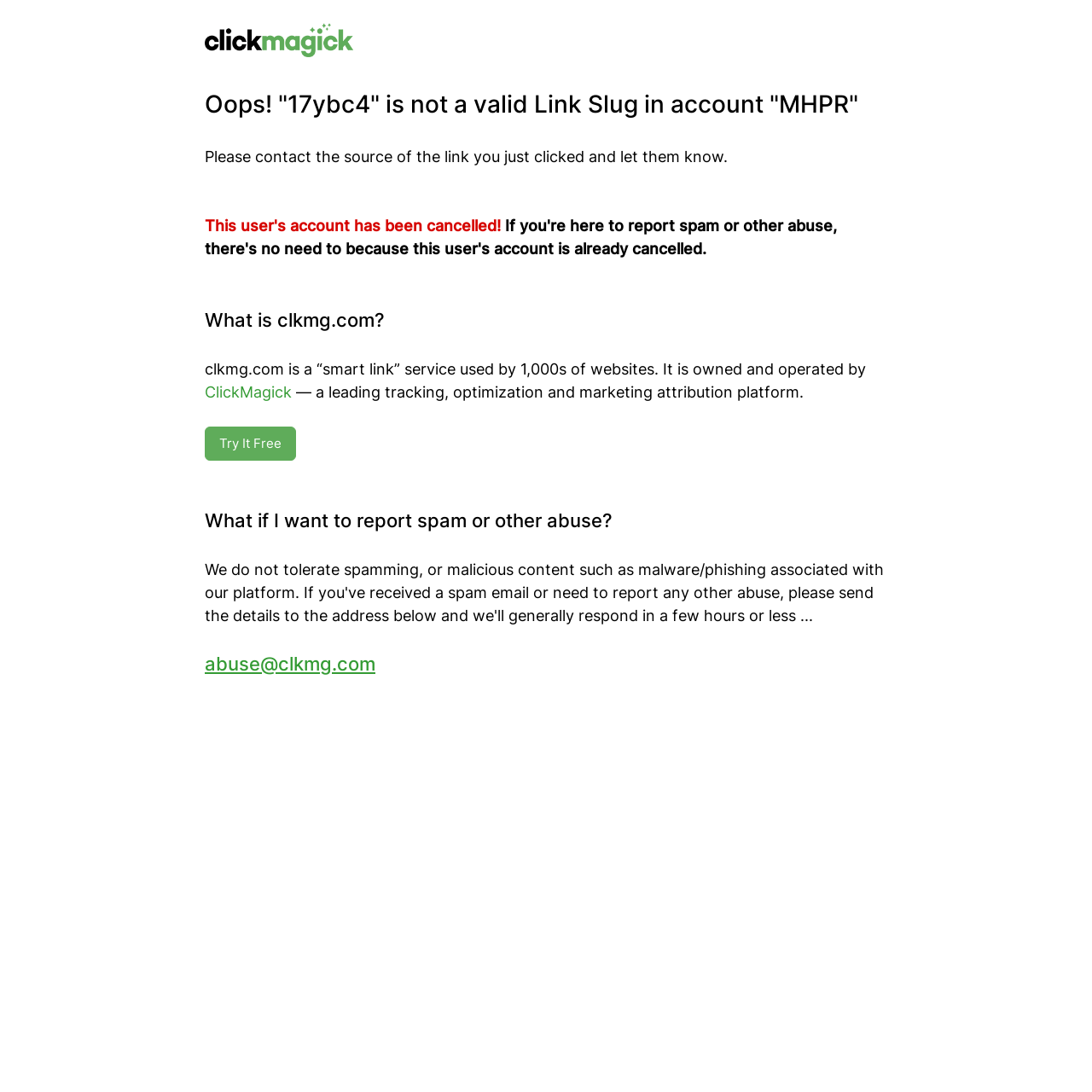Based on the image, please elaborate on the answer to the following question:
What is the purpose of clkmg.com?

The purpose of clkmg.com is to provide tracking, optimization, and marketing attribution services to its users, as implied by its description as a 'smart link' service on the webpage.